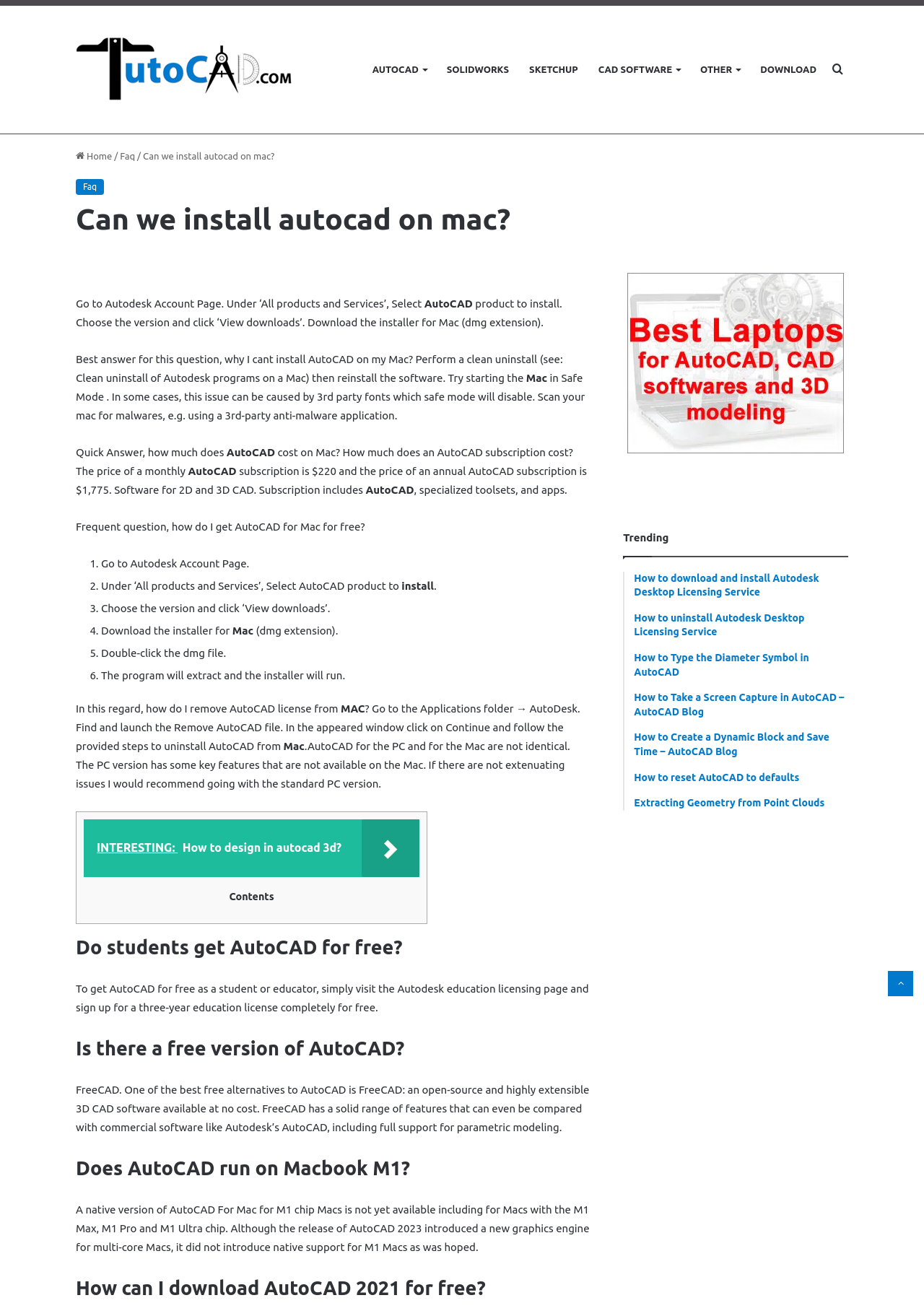Please identify the bounding box coordinates of the clickable element to fulfill the following instruction: "Click on the 'INTERESTING:  How to design in autocad 3d?' link". The coordinates should be four float numbers between 0 and 1, i.e., [left, top, right, bottom].

[0.091, 0.622, 0.454, 0.666]